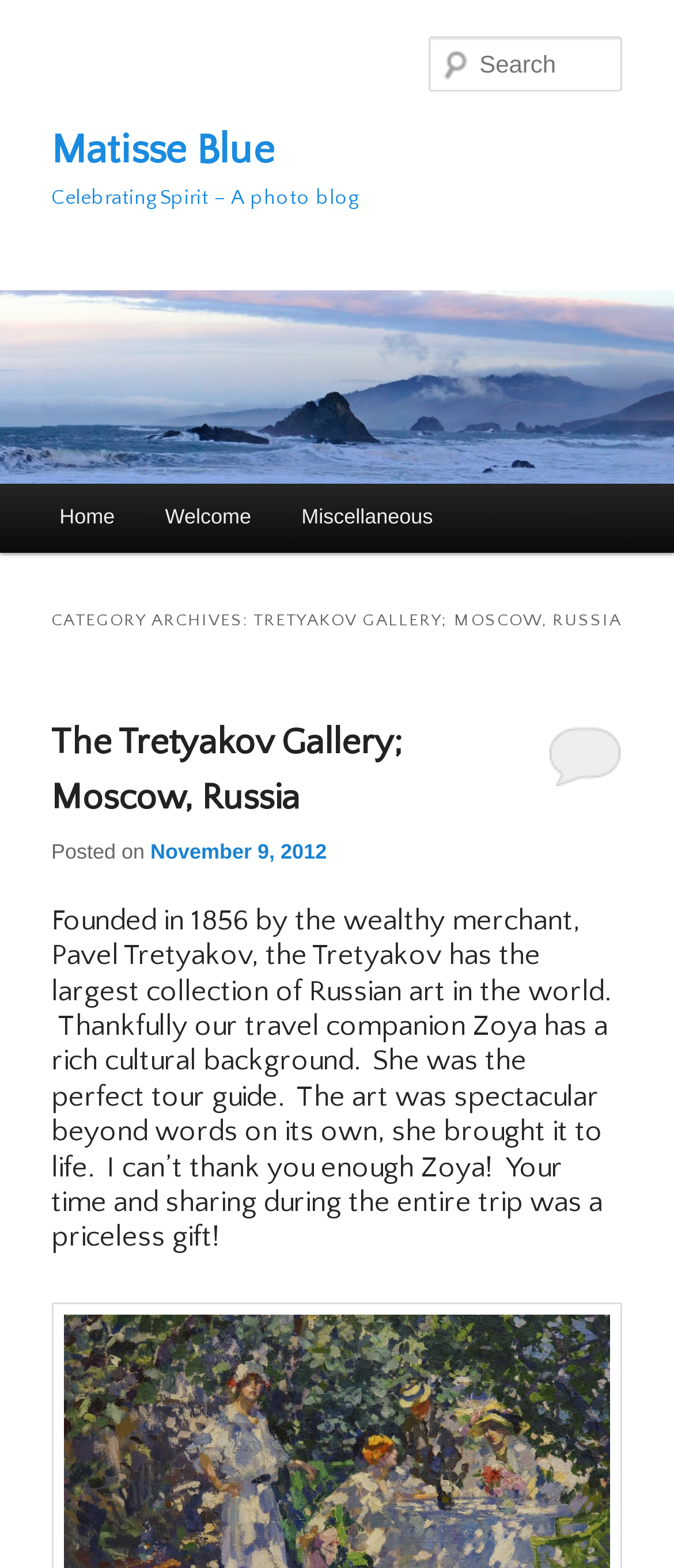Please find the bounding box coordinates of the element that needs to be clicked to perform the following instruction: "View related worksheets on Measuring Capacity". The bounding box coordinates should be four float numbers between 0 and 1, represented as [left, top, right, bottom].

None